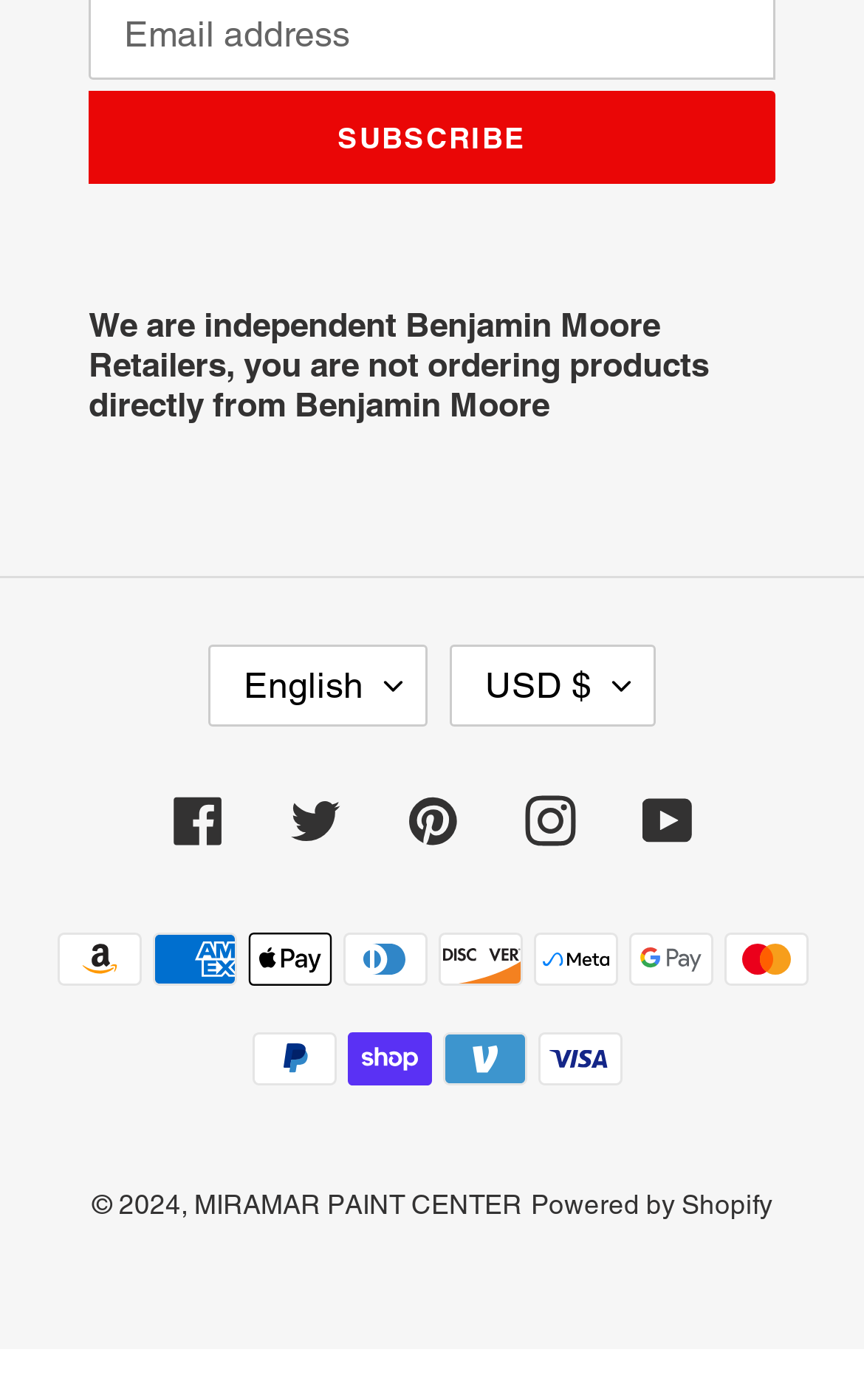Could you provide the bounding box coordinates for the portion of the screen to click to complete this instruction: "Visit Facebook page"?

[0.199, 0.567, 0.258, 0.604]